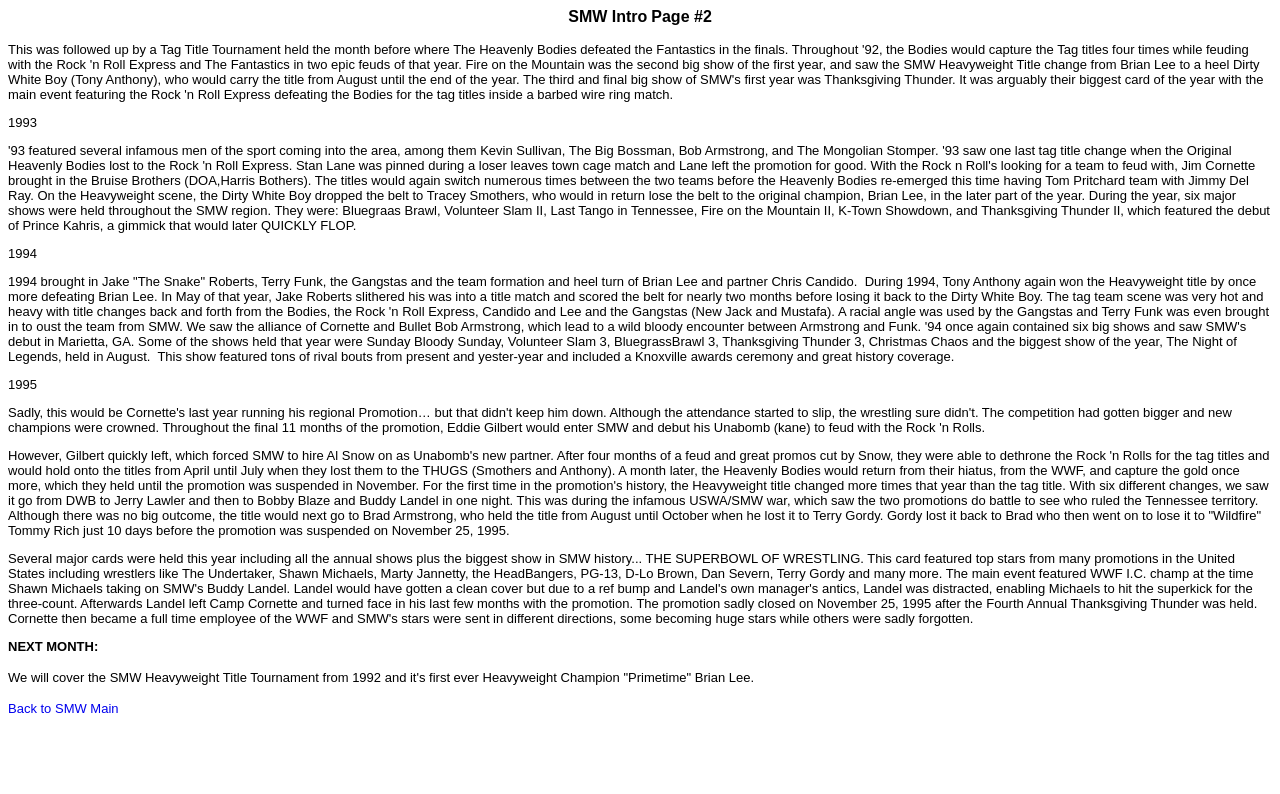Answer the question below in one word or phrase:
What is the name of the event held in August 1994?

The Night of Legends